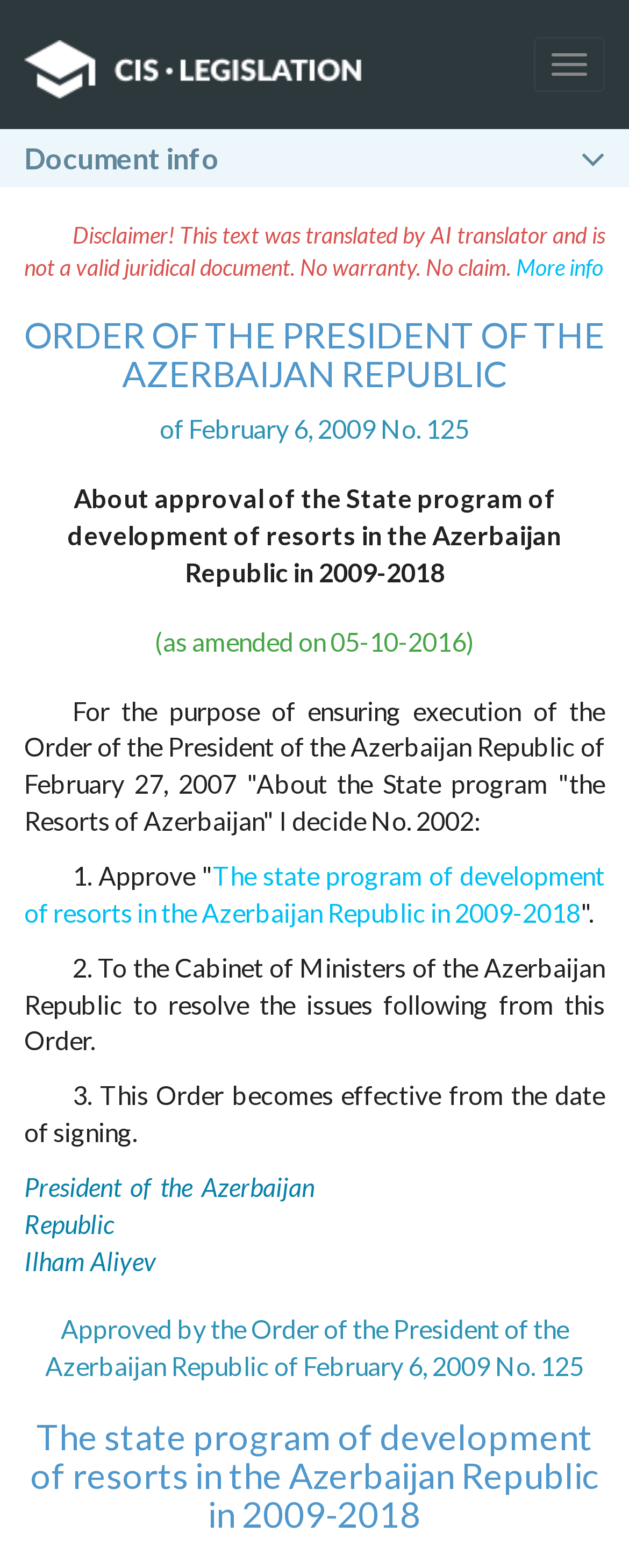When does the Order become effective?
Using the details shown in the screenshot, provide a comprehensive answer to the question.

I found the answer by looking at the text '3. This Order becomes effective from the date of signing.' which indicates when the Order becomes effective.